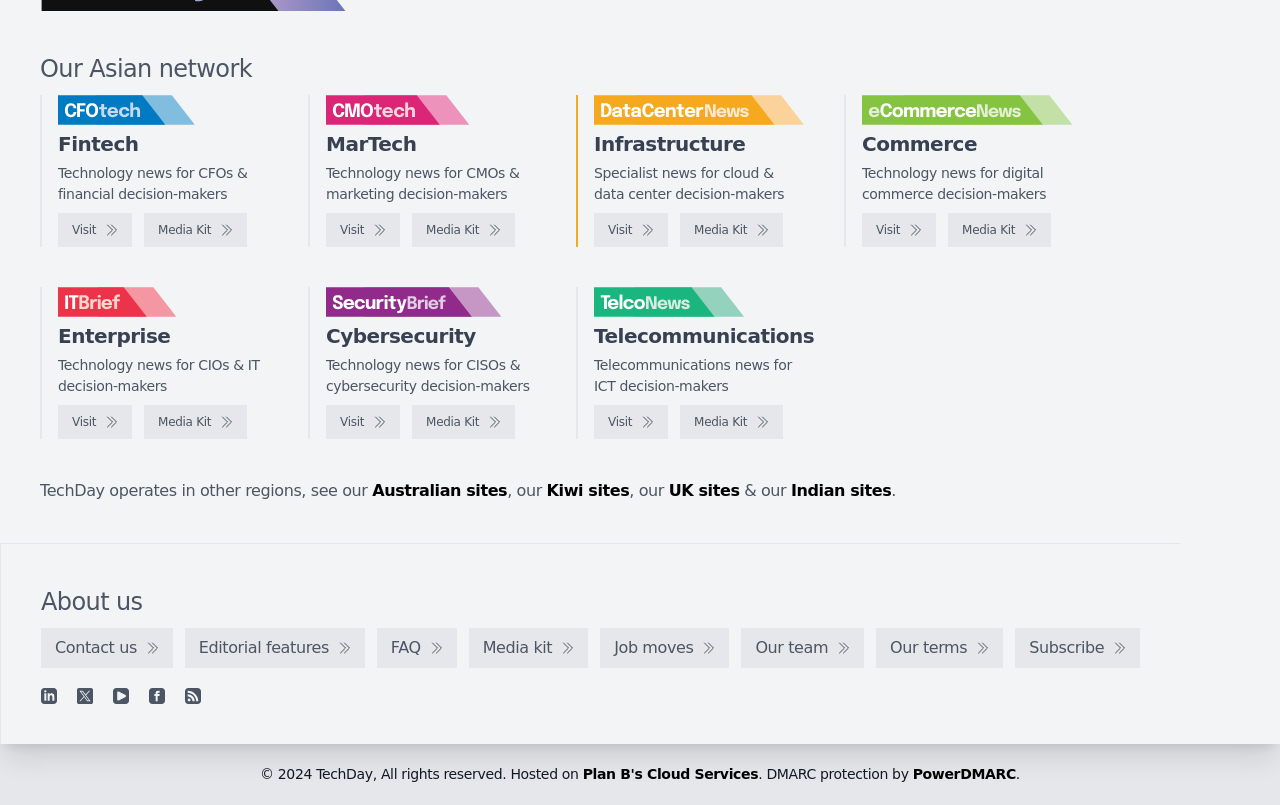Please find the bounding box coordinates of the clickable region needed to complete the following instruction: "View our Australian sites". The bounding box coordinates must consist of four float numbers between 0 and 1, i.e., [left, top, right, bottom].

[0.291, 0.598, 0.396, 0.621]